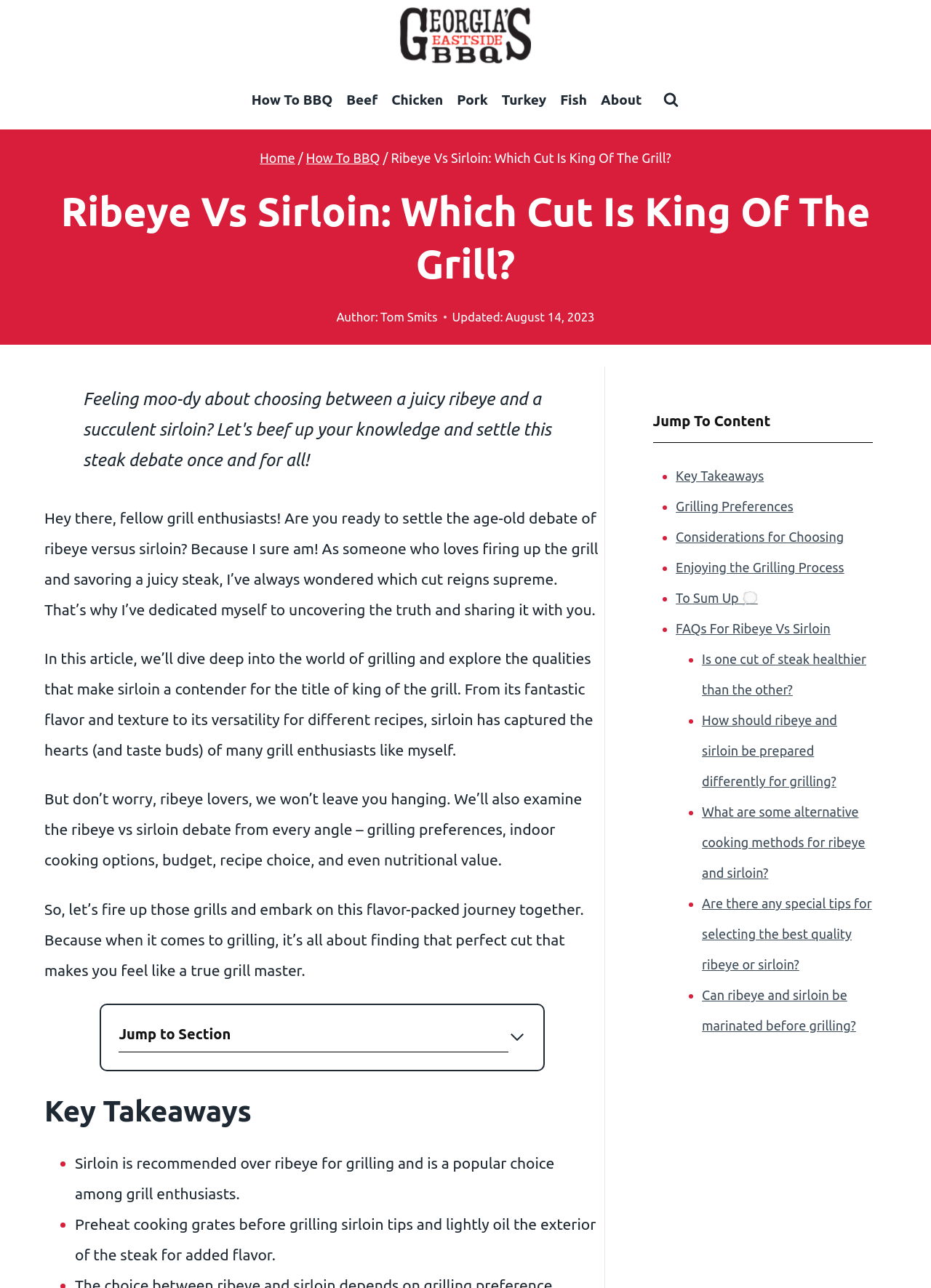What is the purpose of the 'Table of Contents' section?
Look at the screenshot and respond with a single word or phrase.

To navigate to different sections of the article